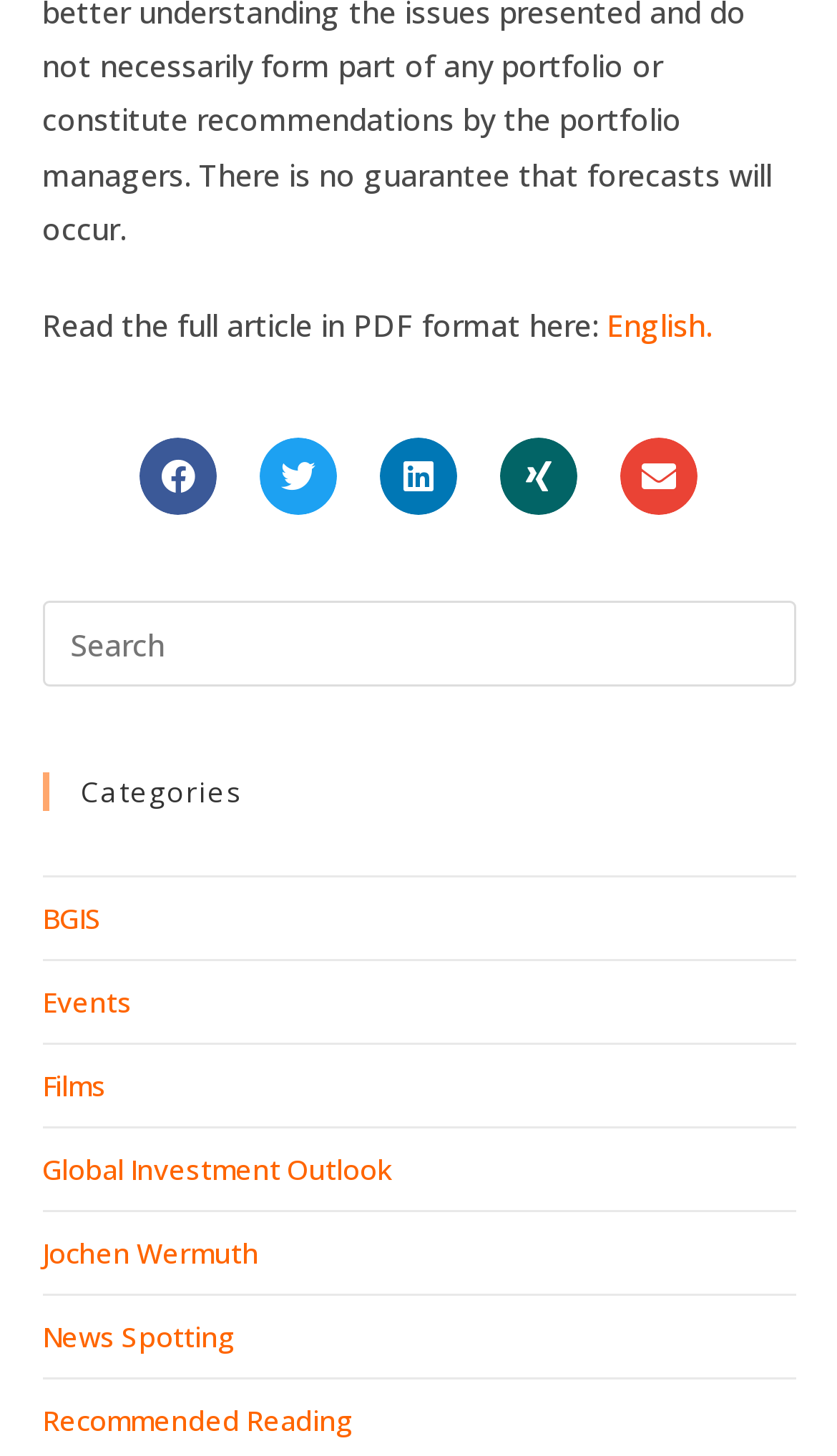Find the bounding box coordinates of the clickable area that will achieve the following instruction: "Share on email".

[0.741, 0.301, 0.833, 0.354]